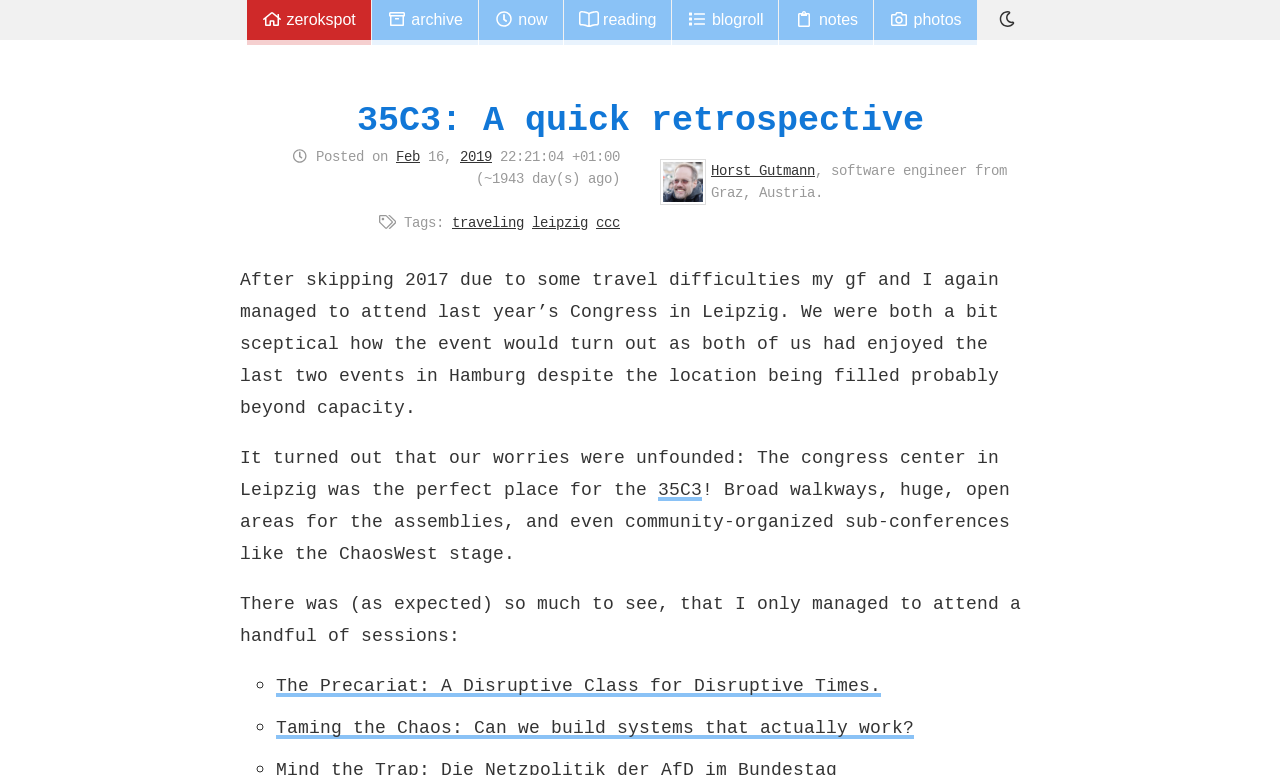Reply to the question with a single word or phrase:
What is the name of the person mentioned in the text?

Horst Gutmann